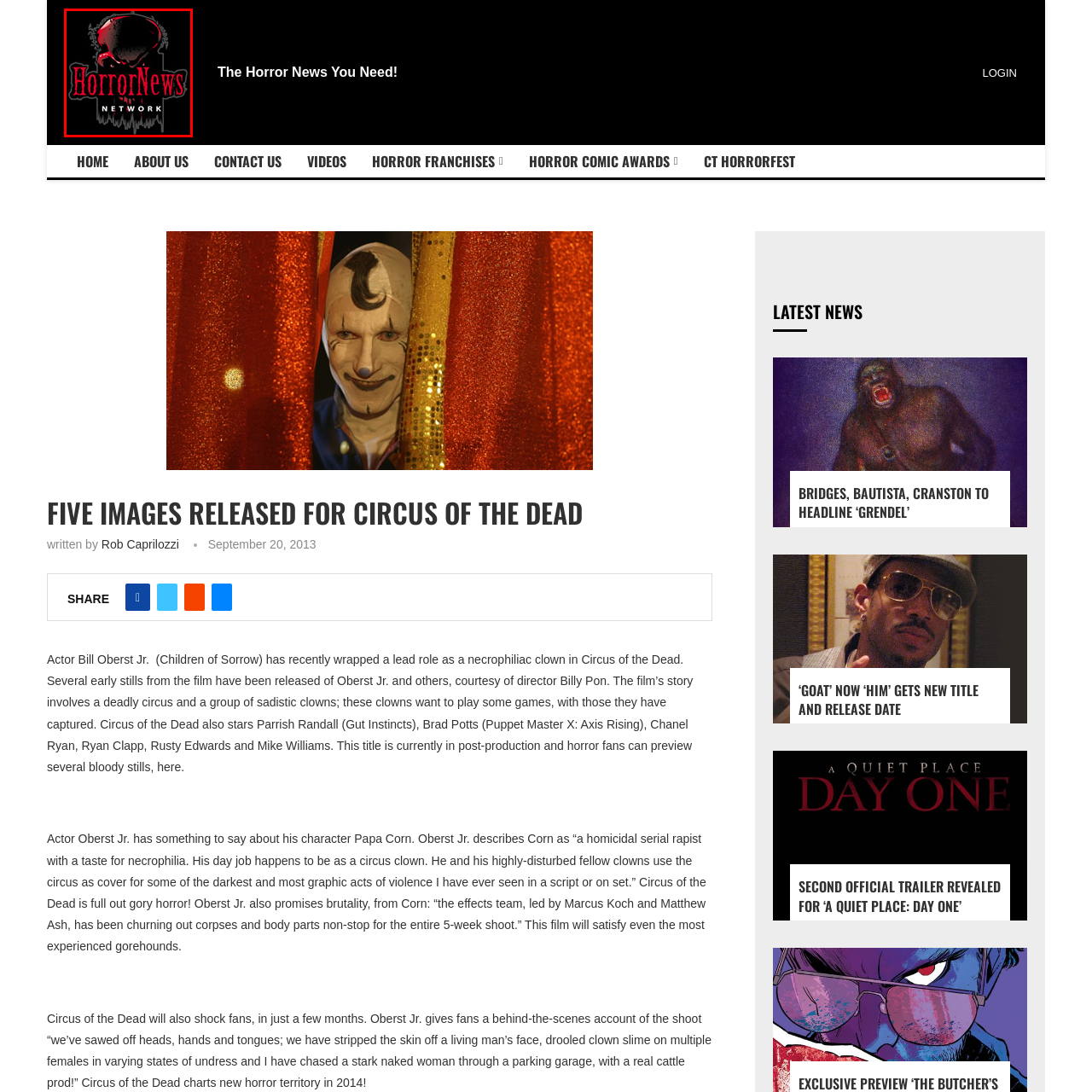Offer an in-depth caption for the image content enclosed by the red border.

The image features the logo of "Horror News Network," a platform dedicated to delivering the latest updates and insights in the horror genre. The design prominently displays the text "Horror News" in a bold red font, accented by a stylized graphic element that evokes eerie themes, such as a skull or a dripping effect, suggesting the macabre nature of the content covered. The logo is set against a dark background, enhancing its visibility and reinforcing the chilling aesthetic characteristic of horror media. This branding effectively represents the network’s focus on horror films, comics, and overall genre news, appealing to enthusiasts and fans alike.